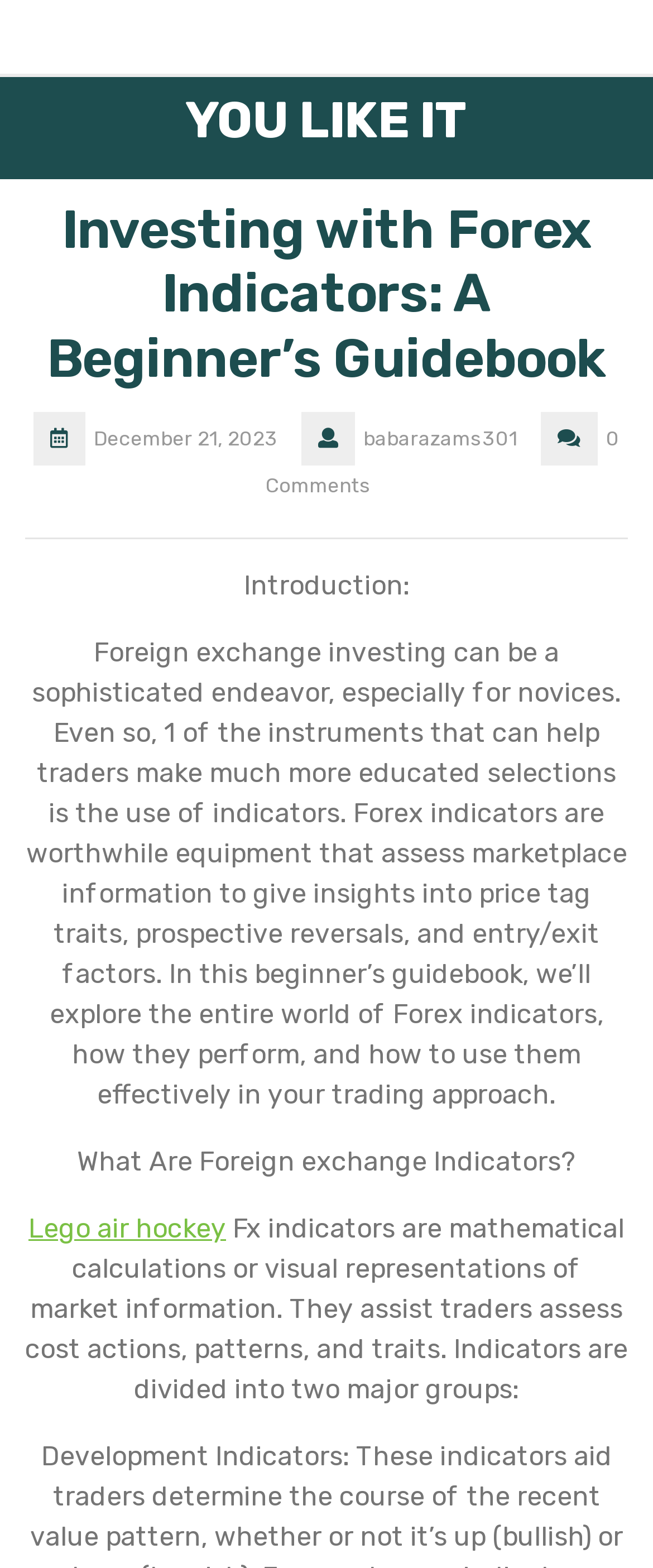How many comments does the article have?
Could you give a comprehensive explanation in response to this question?

I found the number of comments by looking at the static text element that says '0 Comments' which is located below the main heading and above the introduction section.